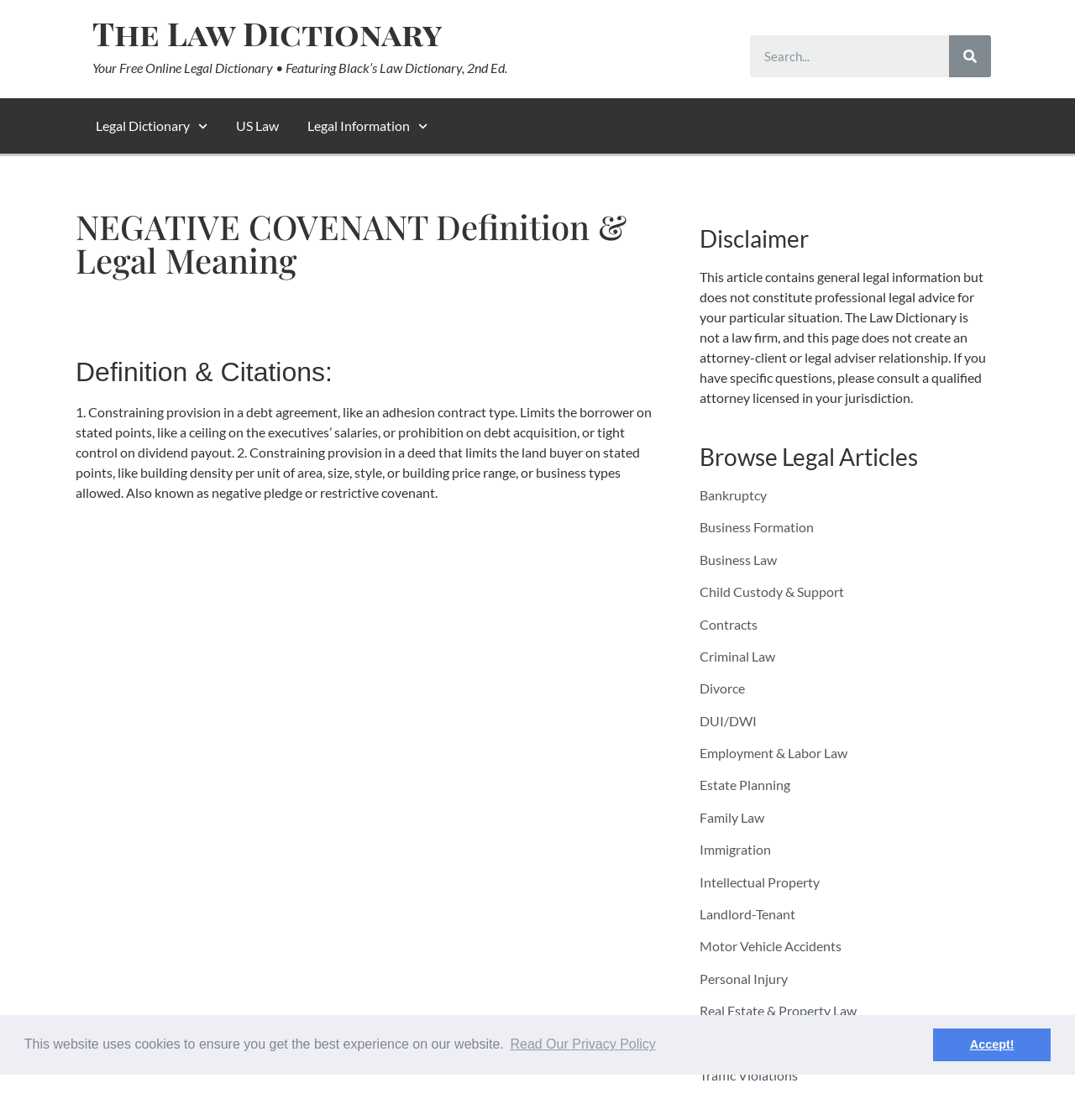Please predict the bounding box coordinates (top-left x, top-left y, bottom-right x, bottom-right y) for the UI element in the screenshot that fits the description: Read Our Privacy Policy

[0.472, 0.921, 0.612, 0.944]